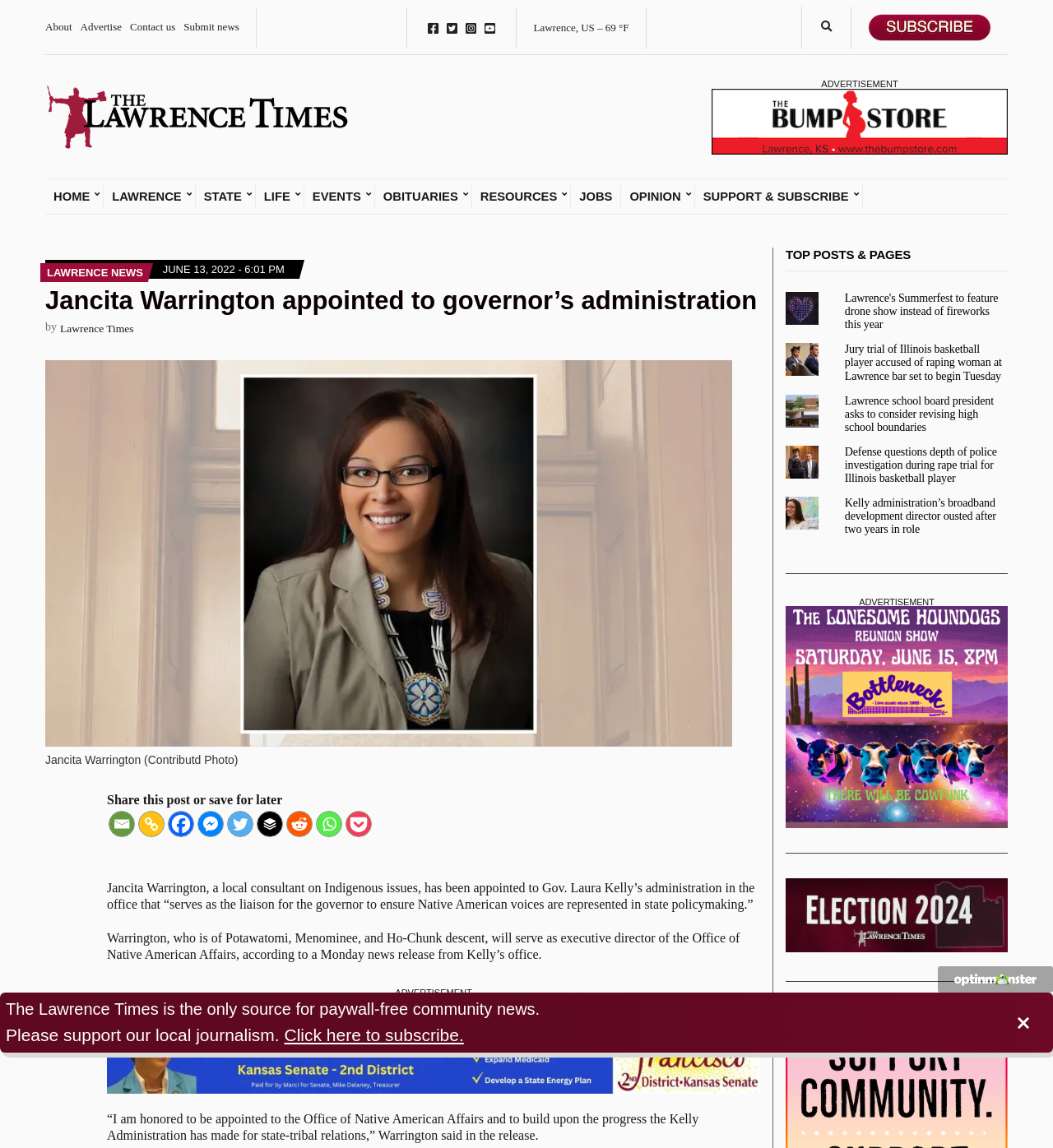Using the details in the image, give a detailed response to the question below:
What is the name of the office Jancita Warrington will serve as executive director of?

According to the article, Jancita Warrington will serve as executive director of the Office of Native American Affairs, which is the office that serves as the liaison for the governor to ensure Native American voices are represented in state policymaking.